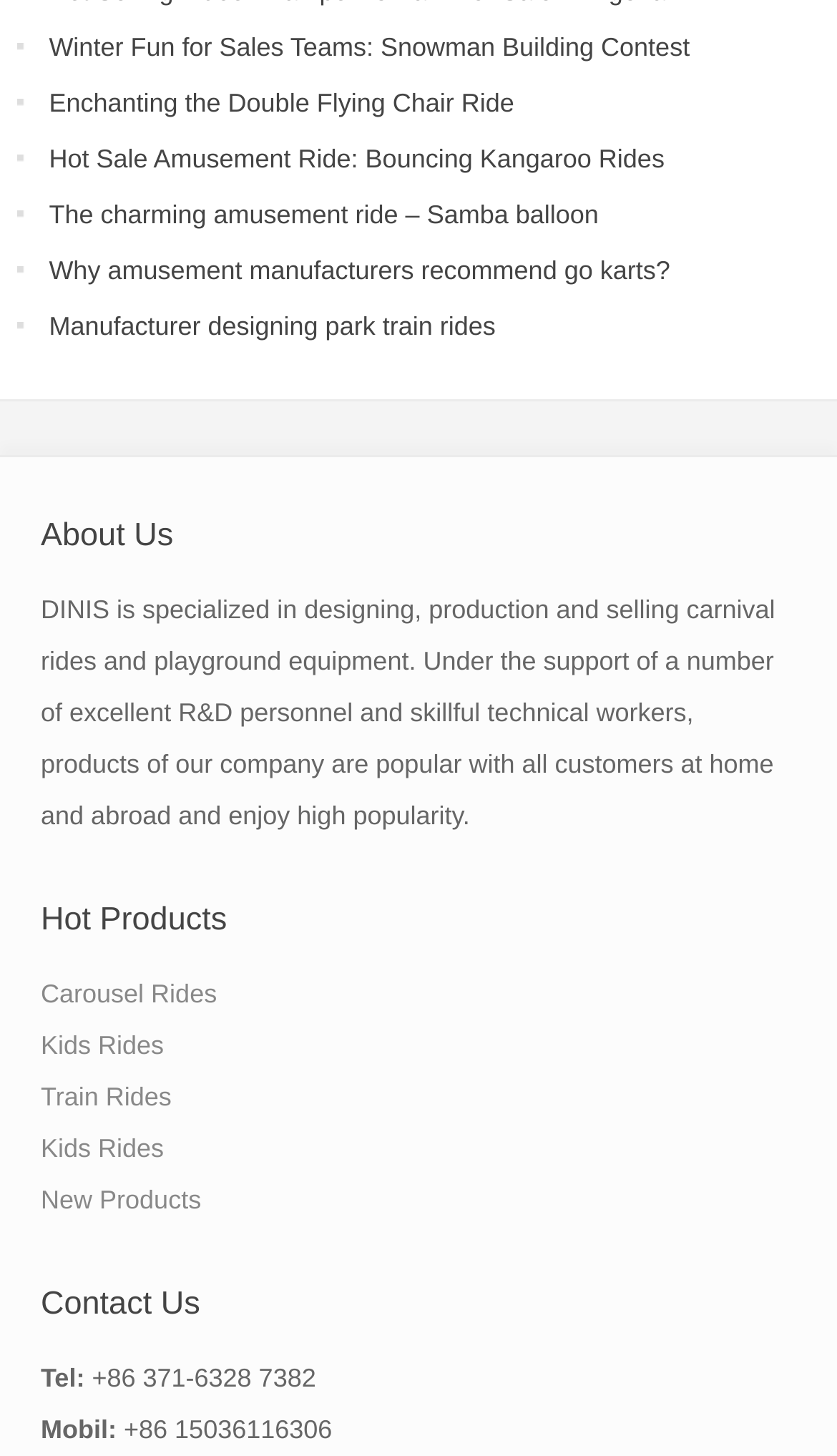What is the company's main business?
Examine the screenshot and reply with a single word or phrase.

Carnival rides and playground equipment